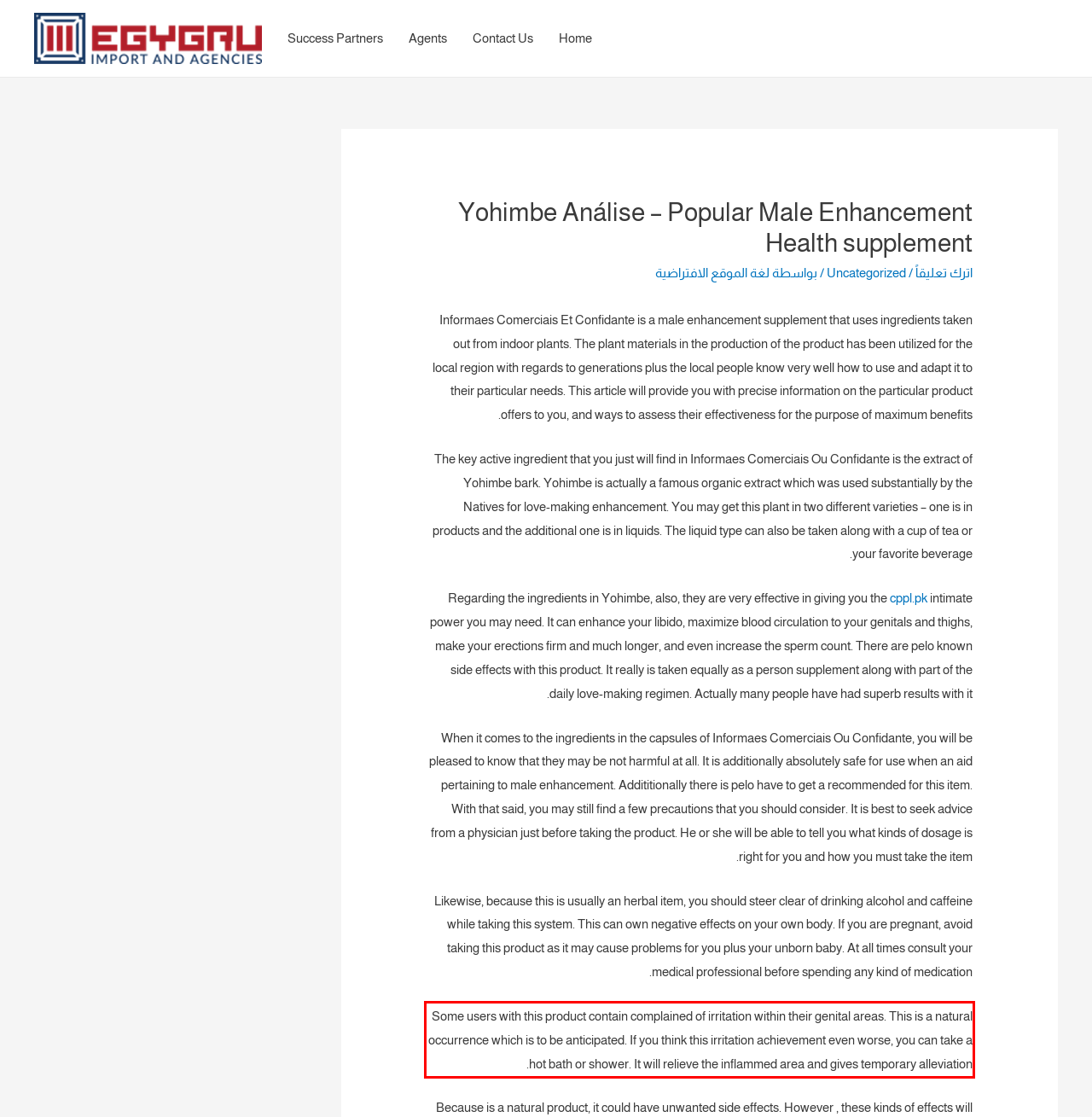Please examine the screenshot of the webpage and read the text present within the red rectangle bounding box.

Some users with this product contain complained of irritation within their genital areas. This is a natural occurrence which is to be anticipated. If you think this irritation achievement even worse, you can take a hot bath or shower. It will relieve the inflammed area and gives temporary alleviation.